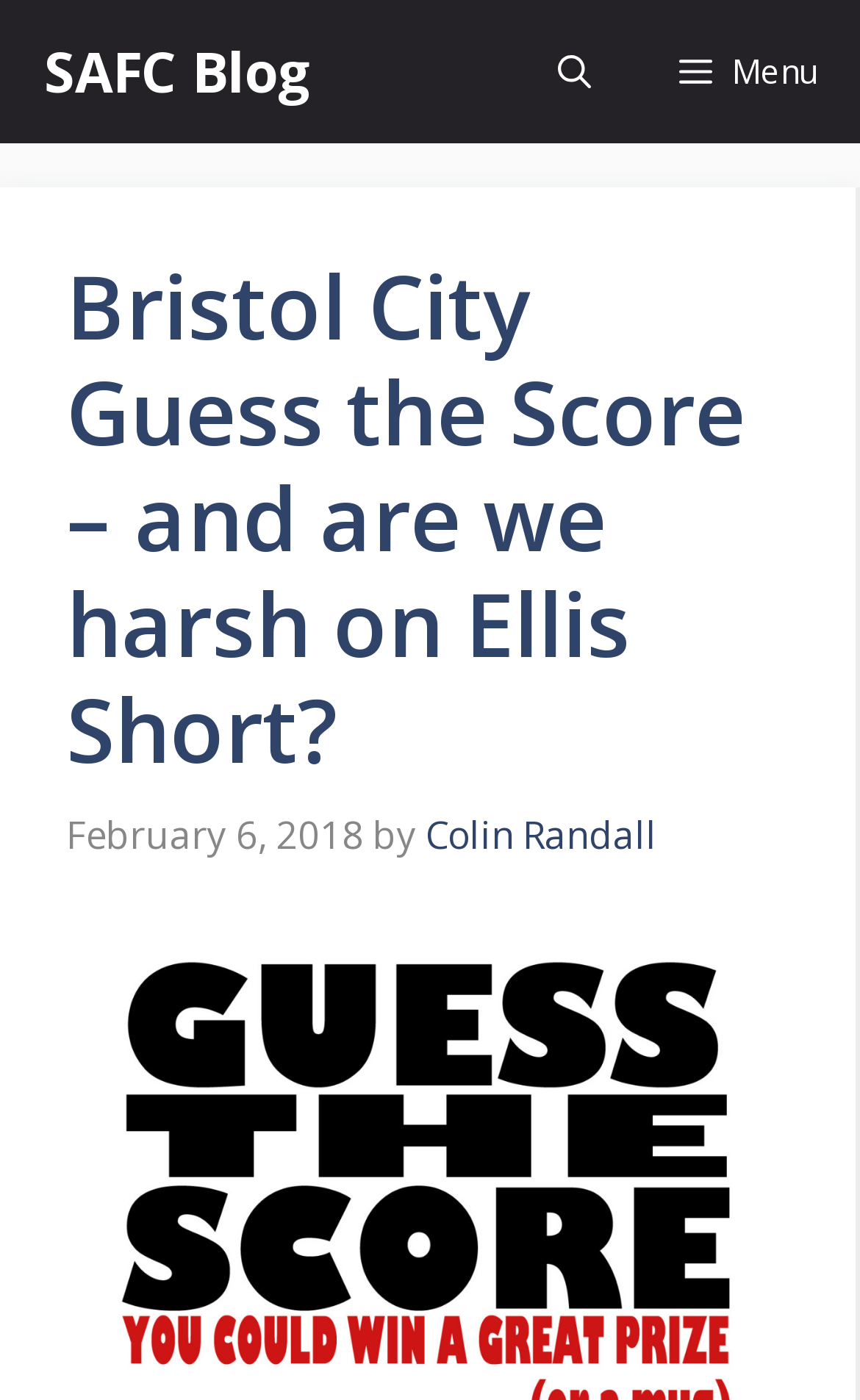Answer the question below with a single word or a brief phrase: 
What is the name of the blog?

SAFC Blog